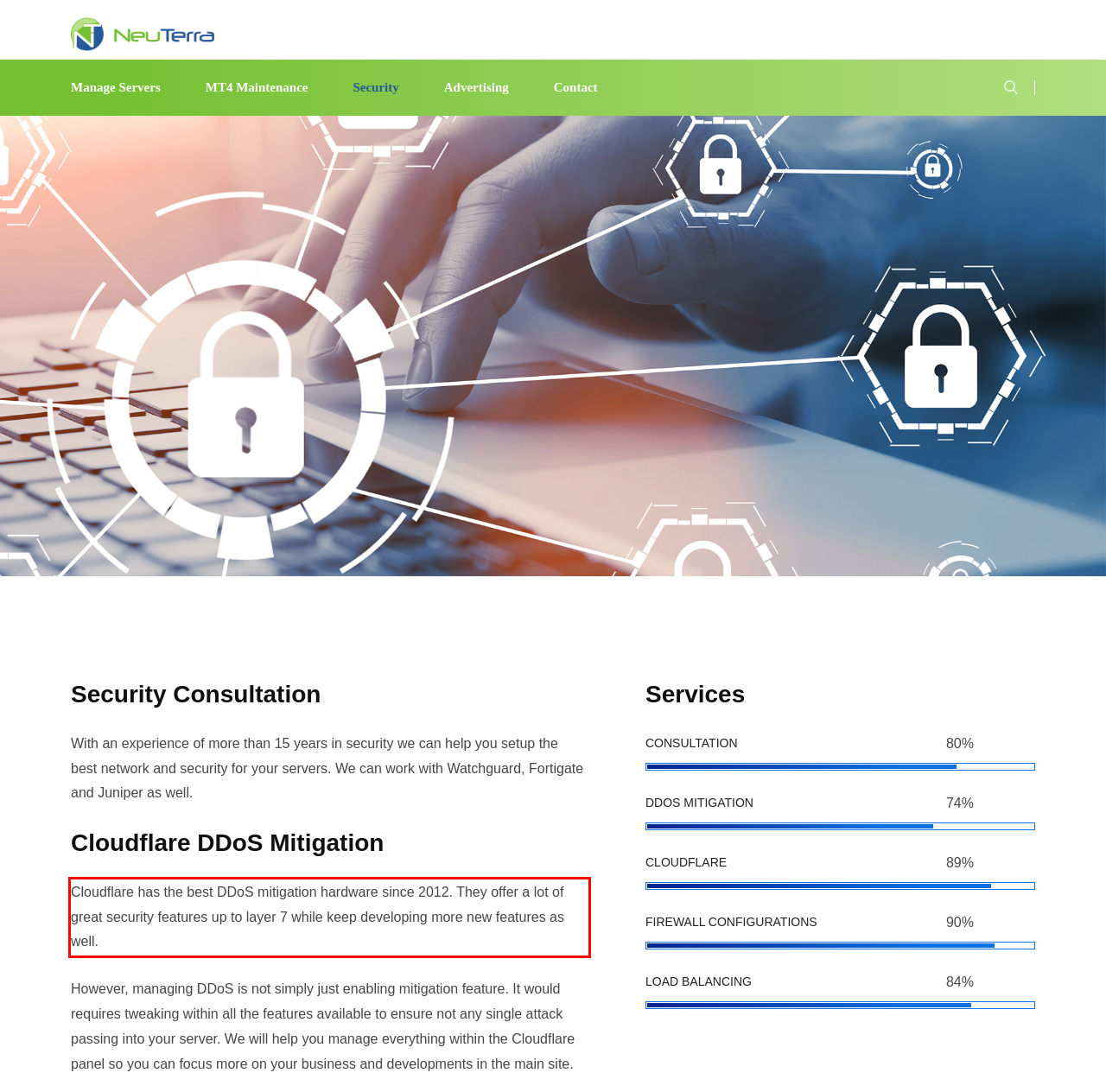Extract and provide the text found inside the red rectangle in the screenshot of the webpage.

Cloudflare has the best DDoS mitigation hardware since 2012. They offer a lot of great security features up to layer 7 while keep developing more new features as well.